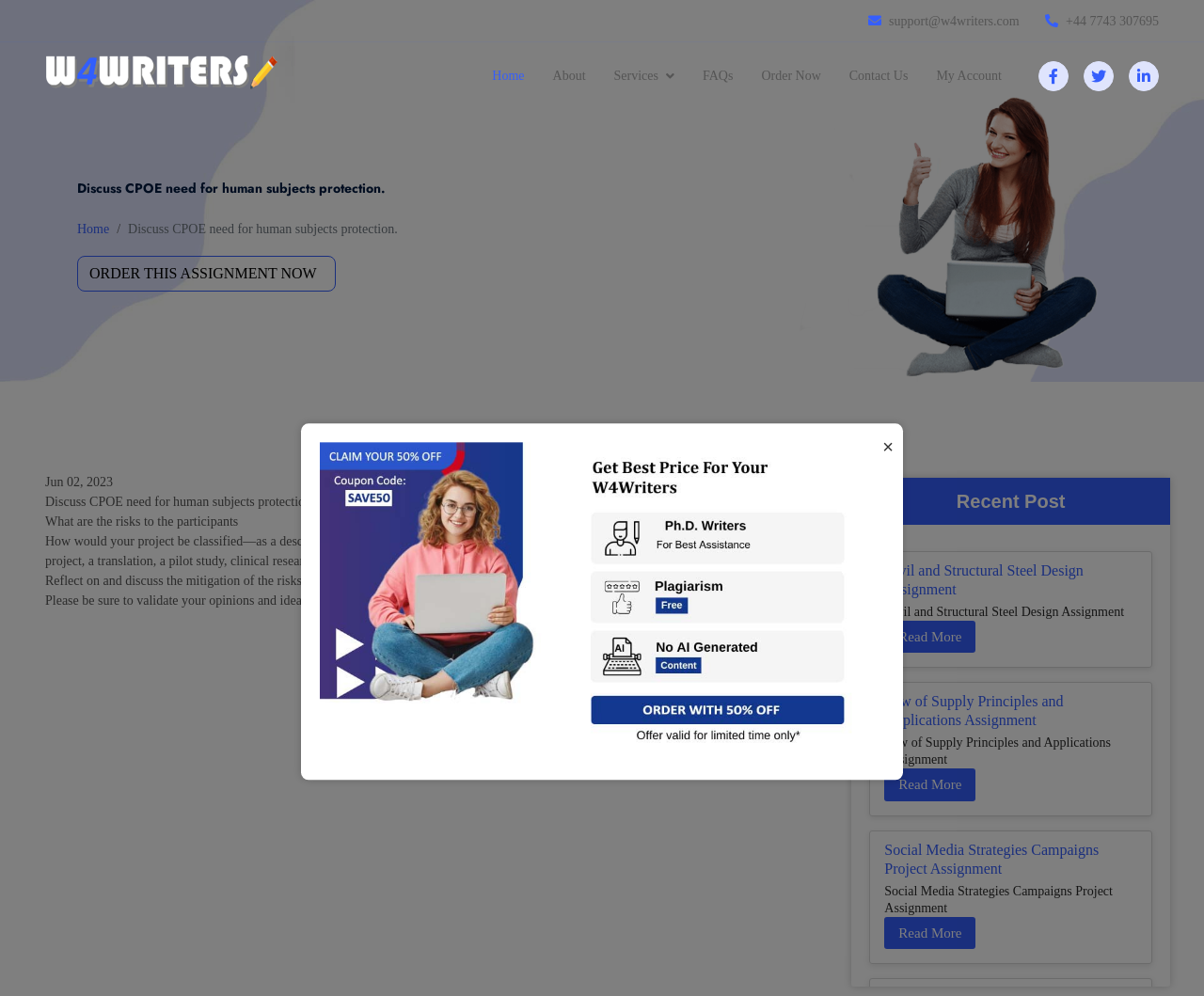Identify the bounding box coordinates of the section to be clicked to complete the task described by the following instruction: "Click the 'Order Now' button". The coordinates should be four float numbers between 0 and 1, formatted as [left, top, right, bottom].

[0.621, 0.042, 0.694, 0.111]